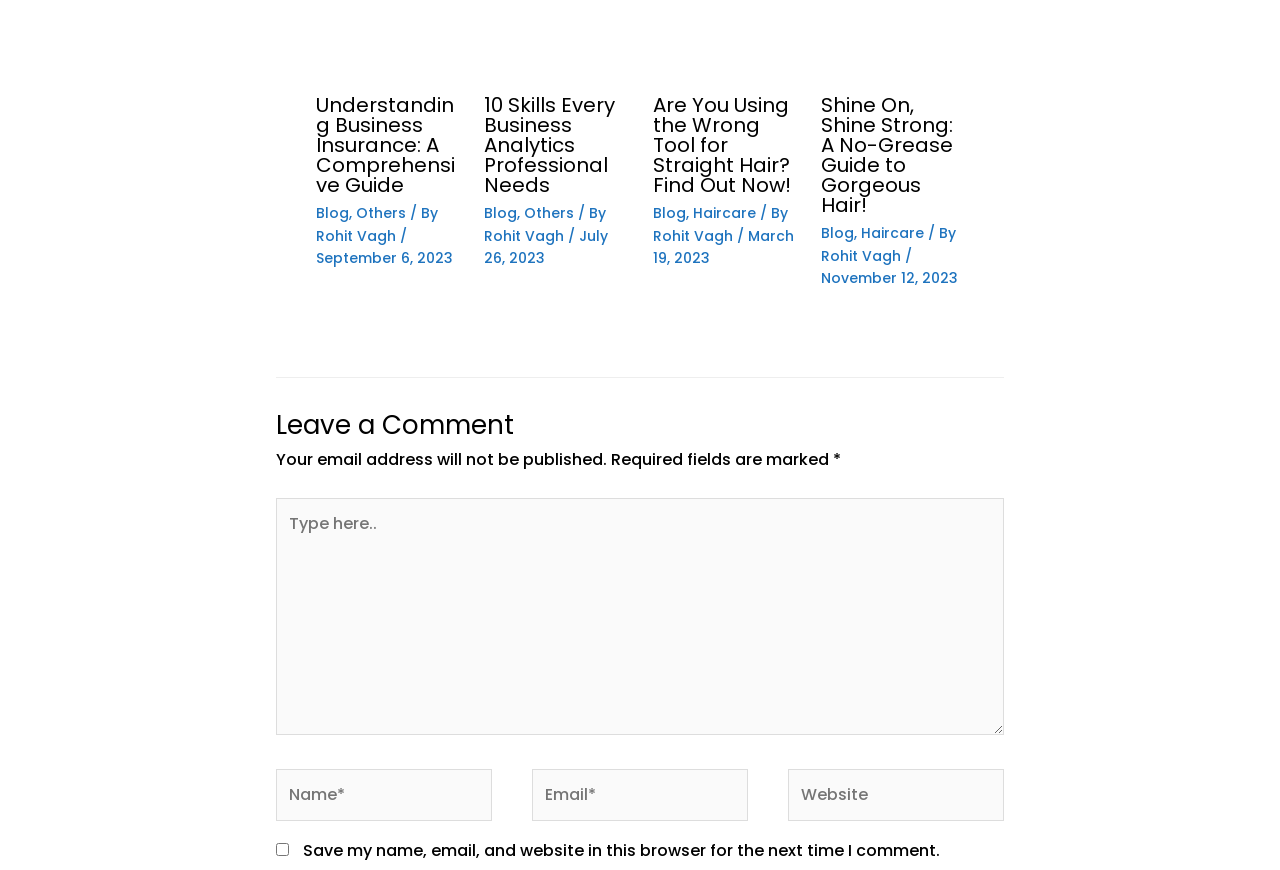Determine the bounding box coordinates for the clickable element required to fulfill the instruction: "Read more about 10 Skills Every Business Analytics Professional Needs". Provide the coordinates as four float numbers between 0 and 1, i.e., [left, top, right, bottom].

[0.378, 0.034, 0.49, 0.06]